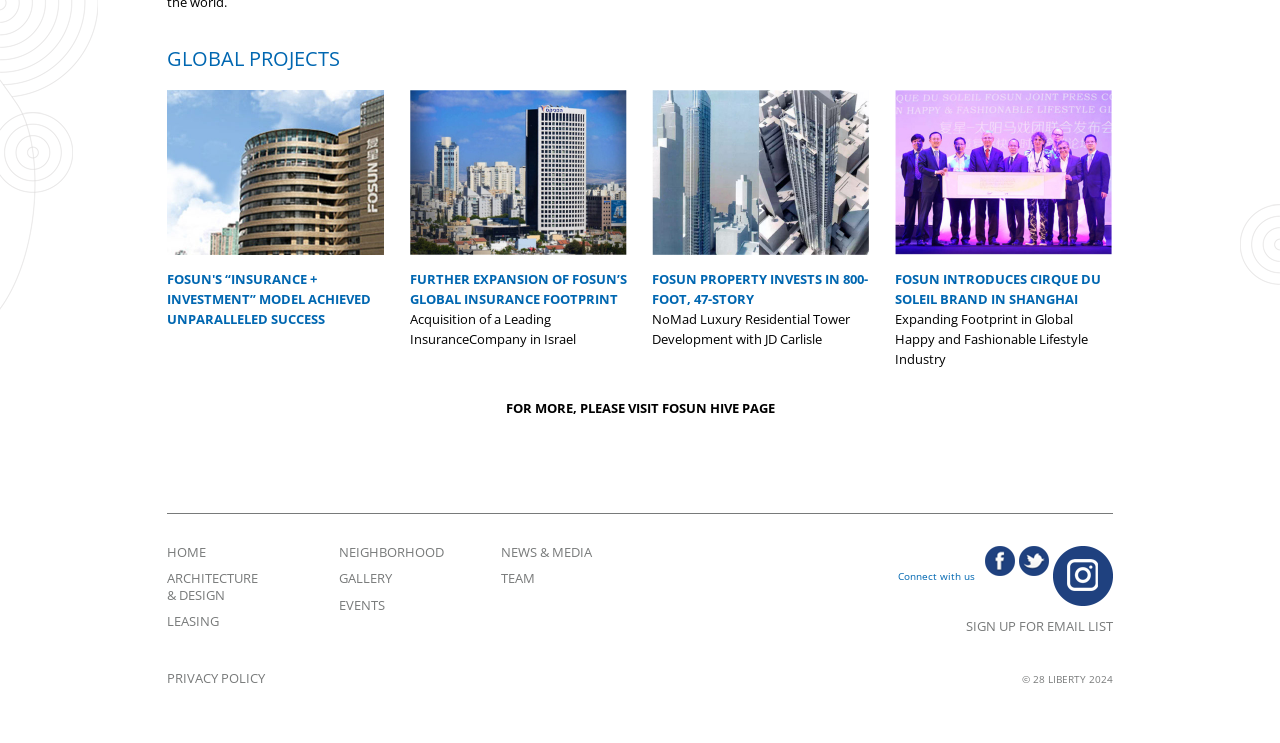Please respond to the question with a concise word or phrase:
What is the location of the luxury residential tower development mentioned on the webpage?

NoMad